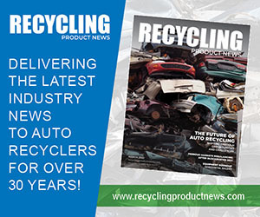Describe the image with as much detail as possible.

The image showcases the cover of "Recycling Product News," emphasizing its role in delivering the latest industry news to auto recyclers for over 30 years. The cover features a vibrant blue and white design, prominently displaying the magazine's title, "RECYCLING PRODUCT NEWS," along with a striking visual of crushed vehicles, symbolizing the focus on recycling within the automotive sector. Accompanying the main title is the tagline, "DELIVERING THE LATEST INDUSTRY NEWS TO AUTO RECYCLERS FOR OVER 30 YEARS!" This highlights the publication's long-standing commitment to providing valuable insights and updates pertinent to the auto recycling industry. The magazine's website is also included, inviting readers to explore further online.